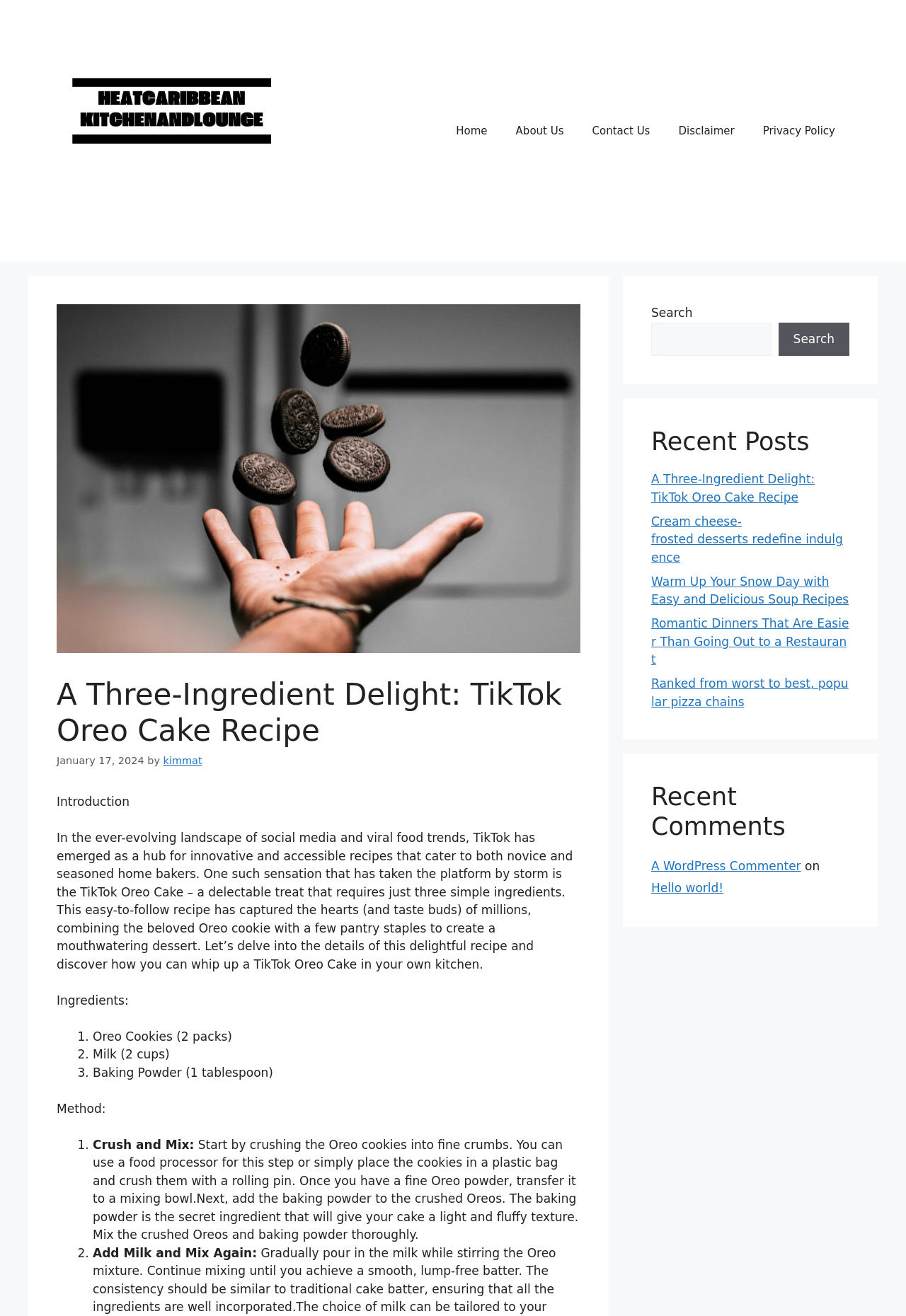What is the section below the recipe titled?
Utilize the image to construct a detailed and well-explained answer.

I found the section title by scrolling down the webpage and looking for a heading that says 'Recent Posts'. This section appears to contain links to other recipes or articles on the website.